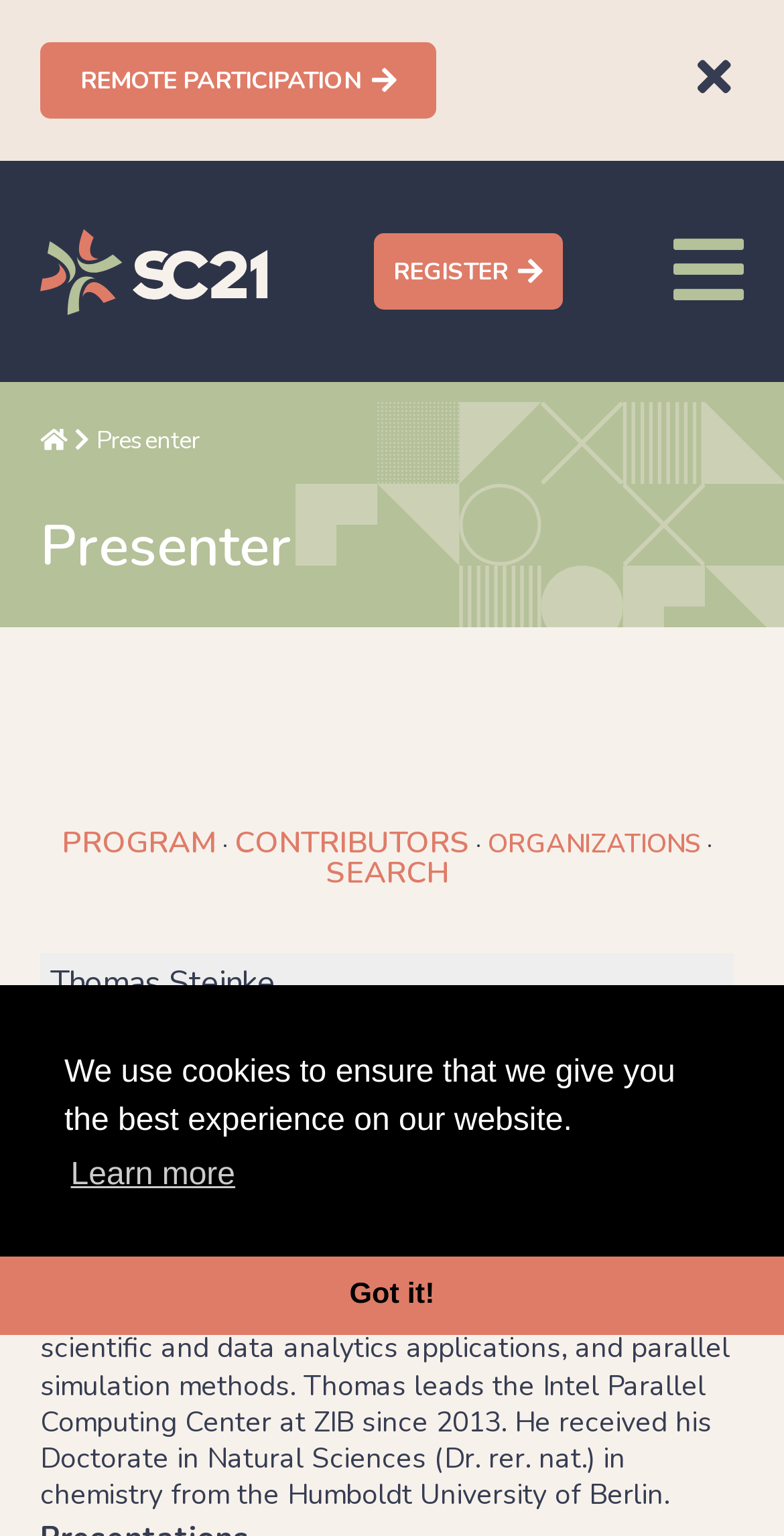Please find the bounding box coordinates of the element's region to be clicked to carry out this instruction: "Toggle the menu".

[0.859, 0.136, 0.949, 0.217]